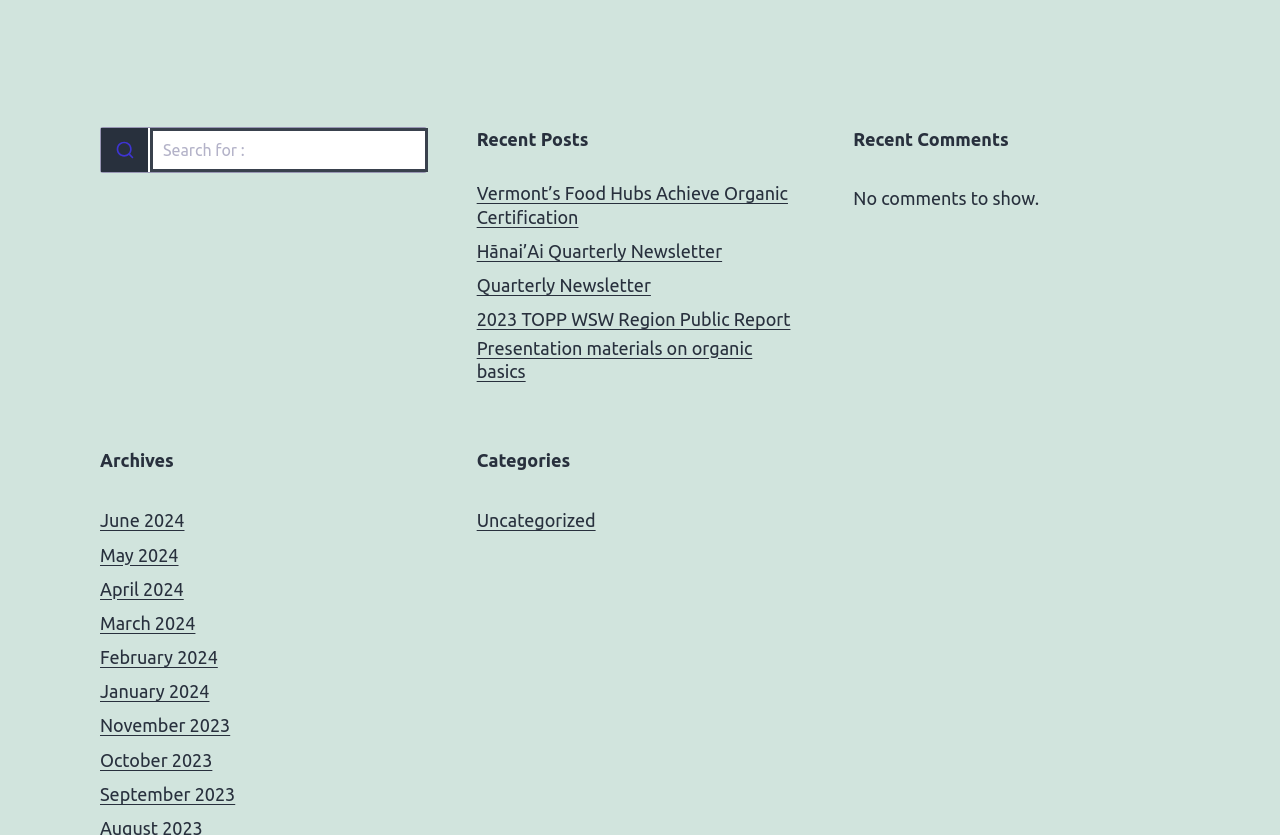Use a single word or phrase to answer the question: 
What is the purpose of the search box?

Search posts